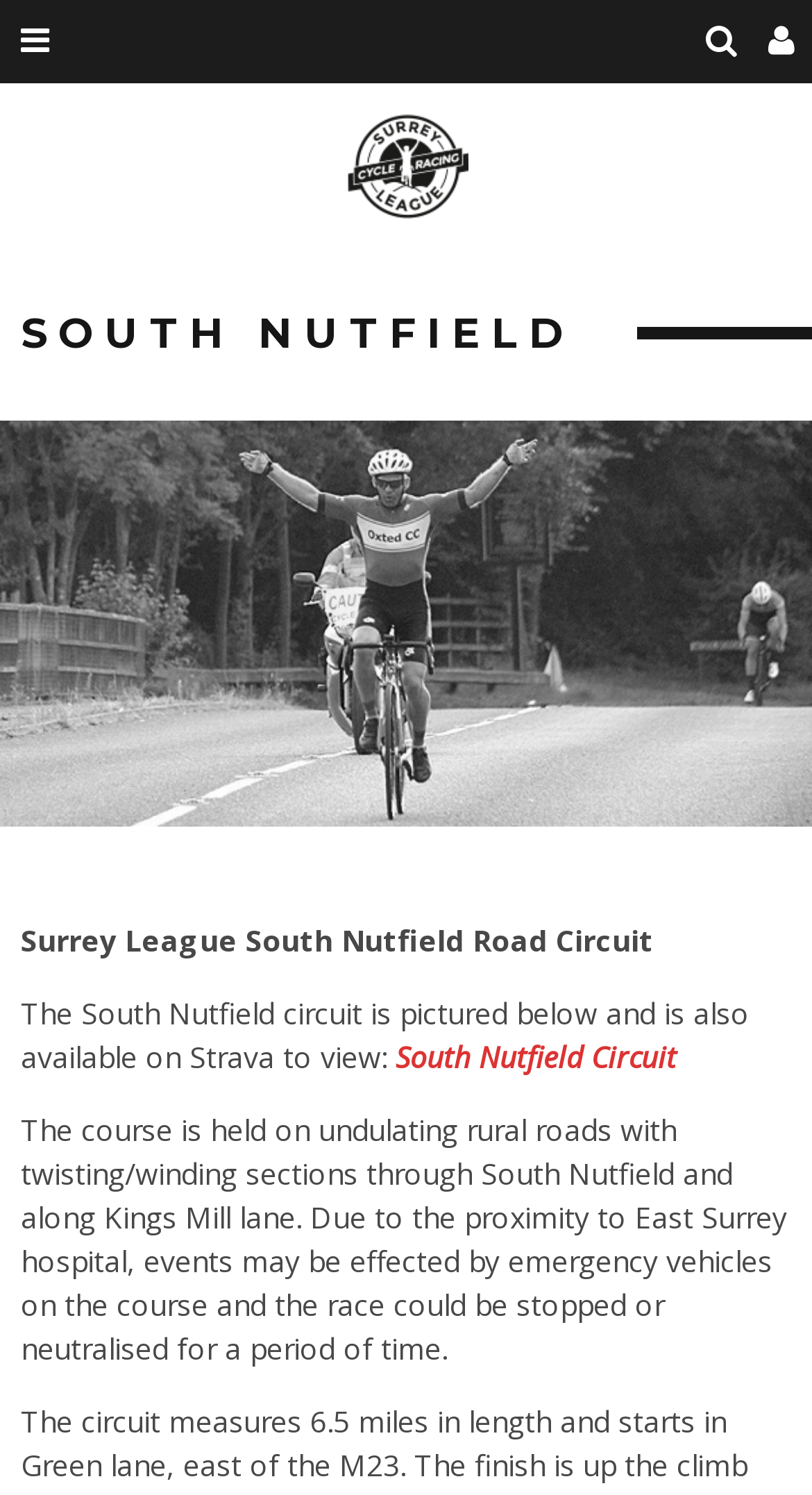Give a comprehensive overview of the webpage, including key elements.

The webpage is about the South Nutfield road circuit, specifically focused on Surrey Cycle Racing League. At the top left corner, there are three social media links, represented by icons. On the top right corner, there are three more social media links, also represented by icons. 

Below the social media links, there is a layout table that spans the entire width of the page. Within this table, there is a logo link on the left side, which is an image. To the right of the logo, there is a heading that reads "SOUTH NUTFIELD". 

Below the heading, there is a paragraph of text that describes the Surrey League South Nutfield Road Circuit. Following this paragraph, there is another paragraph that explains the circuit is pictured below and is also available on Strava to view. 

Next to this paragraph, there is a link to the "South Nutfield Circuit". Finally, there is a longer paragraph that describes the course, mentioning that it is held on undulating rural roads with twisting and winding sections, and notes that events may be affected by emergency vehicles on the course.